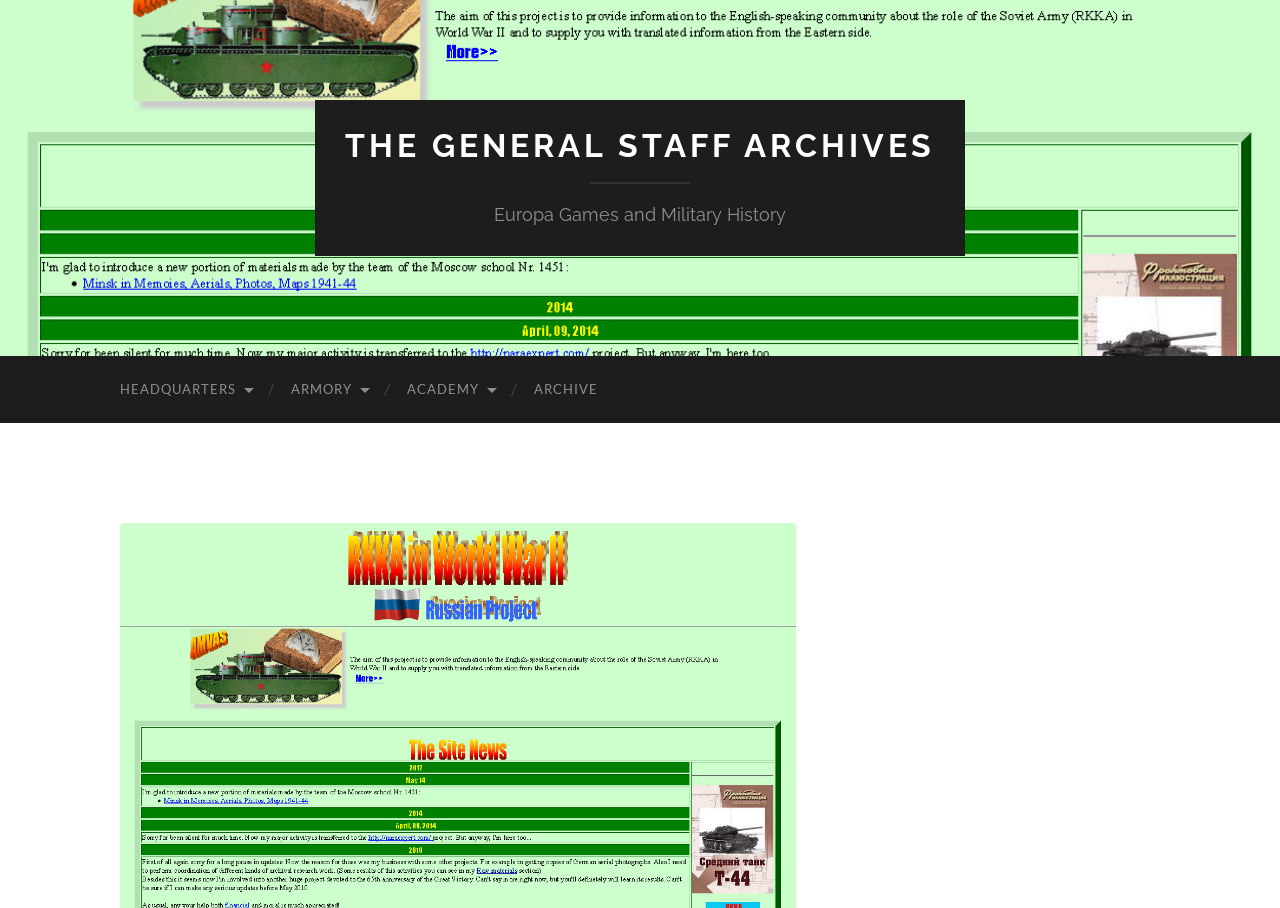Given the element description "Solutions & Services" in the screenshot, predict the bounding box coordinates of that UI element.

None